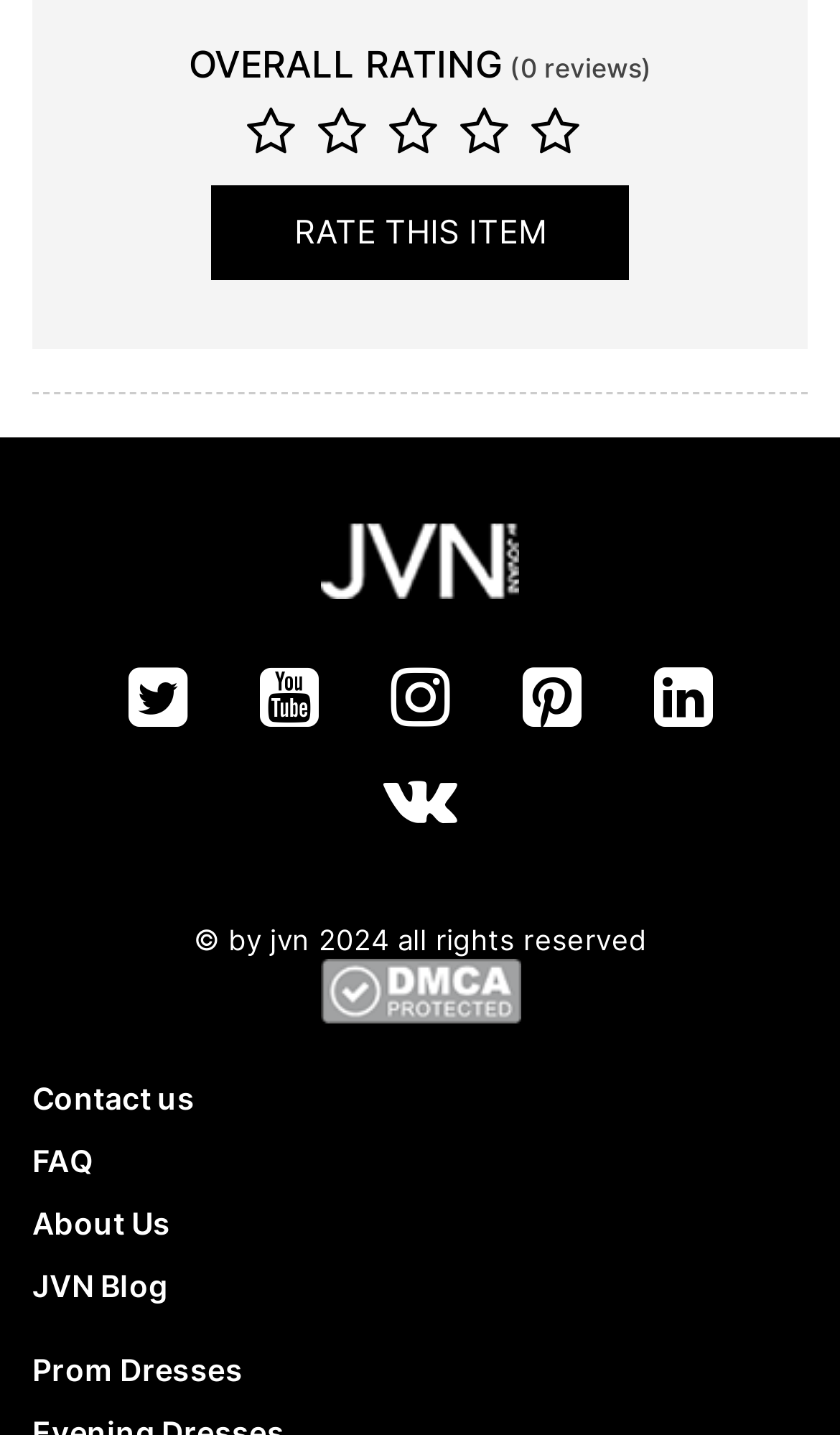Indicate the bounding box coordinates of the element that must be clicked to execute the instruction: "Contact us". The coordinates should be given as four float numbers between 0 and 1, i.e., [left, top, right, bottom].

[0.038, 0.751, 0.962, 0.781]